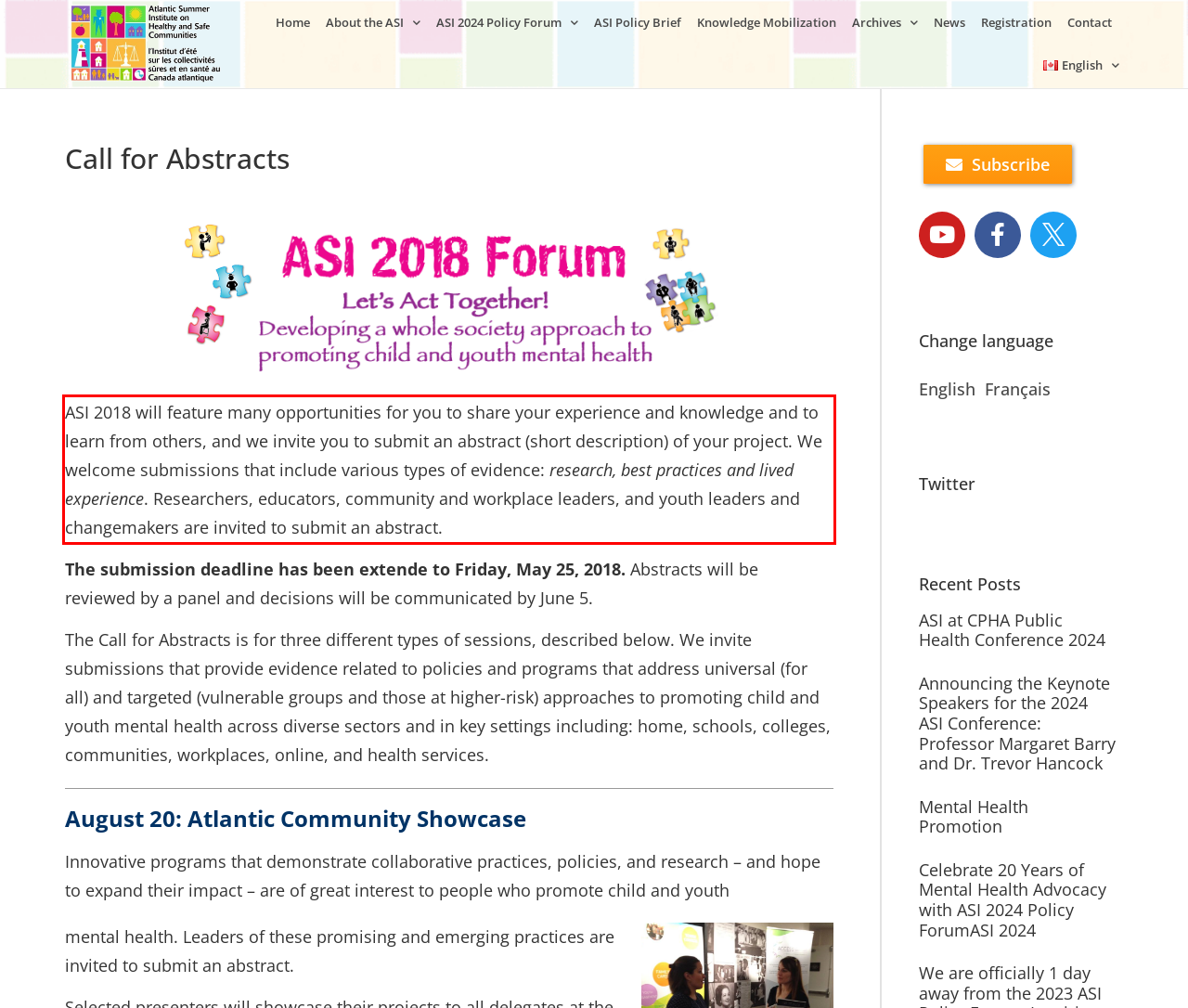With the provided screenshot of a webpage, locate the red bounding box and perform OCR to extract the text content inside it.

ASI 2018 will feature many opportunities for you to share your experience and knowledge and to learn from others, and we invite you to submit an abstract (short description) of your project. We welcome submissions that include various types of evidence: research, best practices and lived experience. Researchers, educators, community and workplace leaders, and youth leaders and changemakers are invited to submit an abstract.